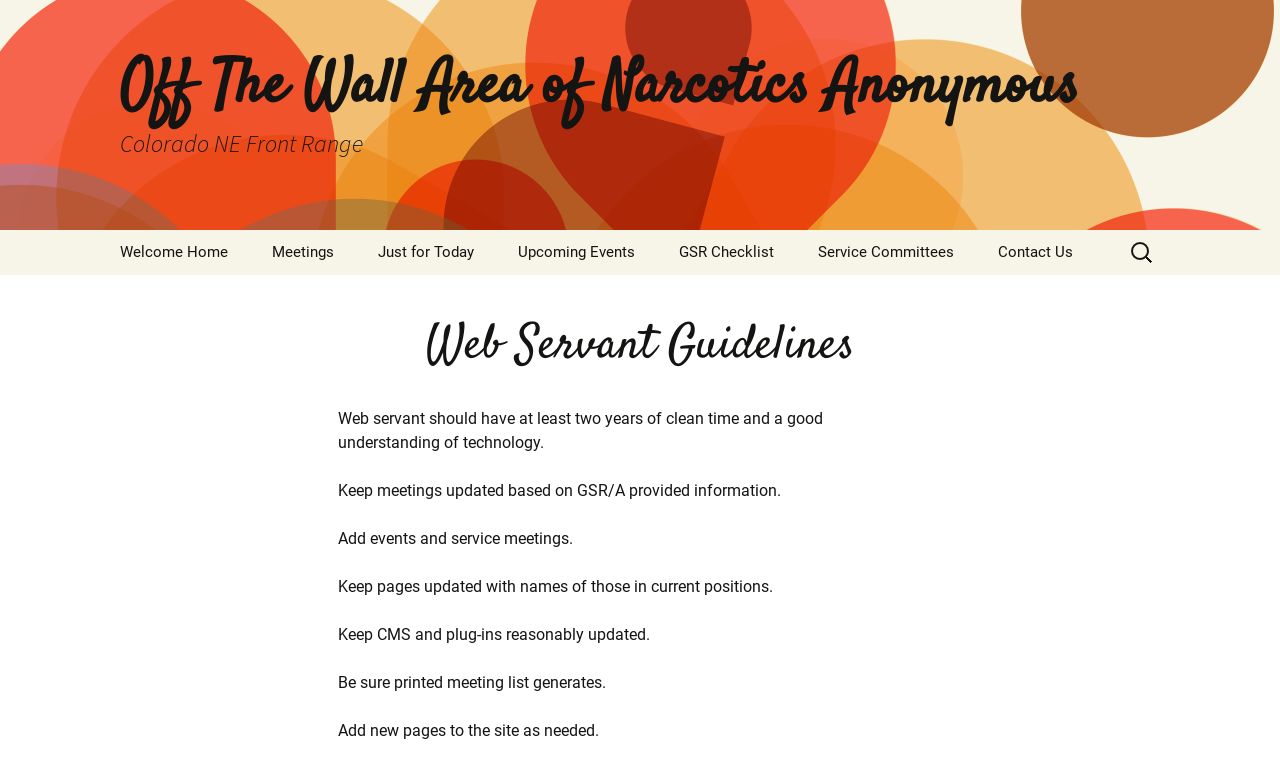Please find the bounding box coordinates of the element that you should click to achieve the following instruction: "View Meetings". The coordinates should be presented as four float numbers between 0 and 1: [left, top, right, bottom].

[0.197, 0.297, 0.277, 0.355]